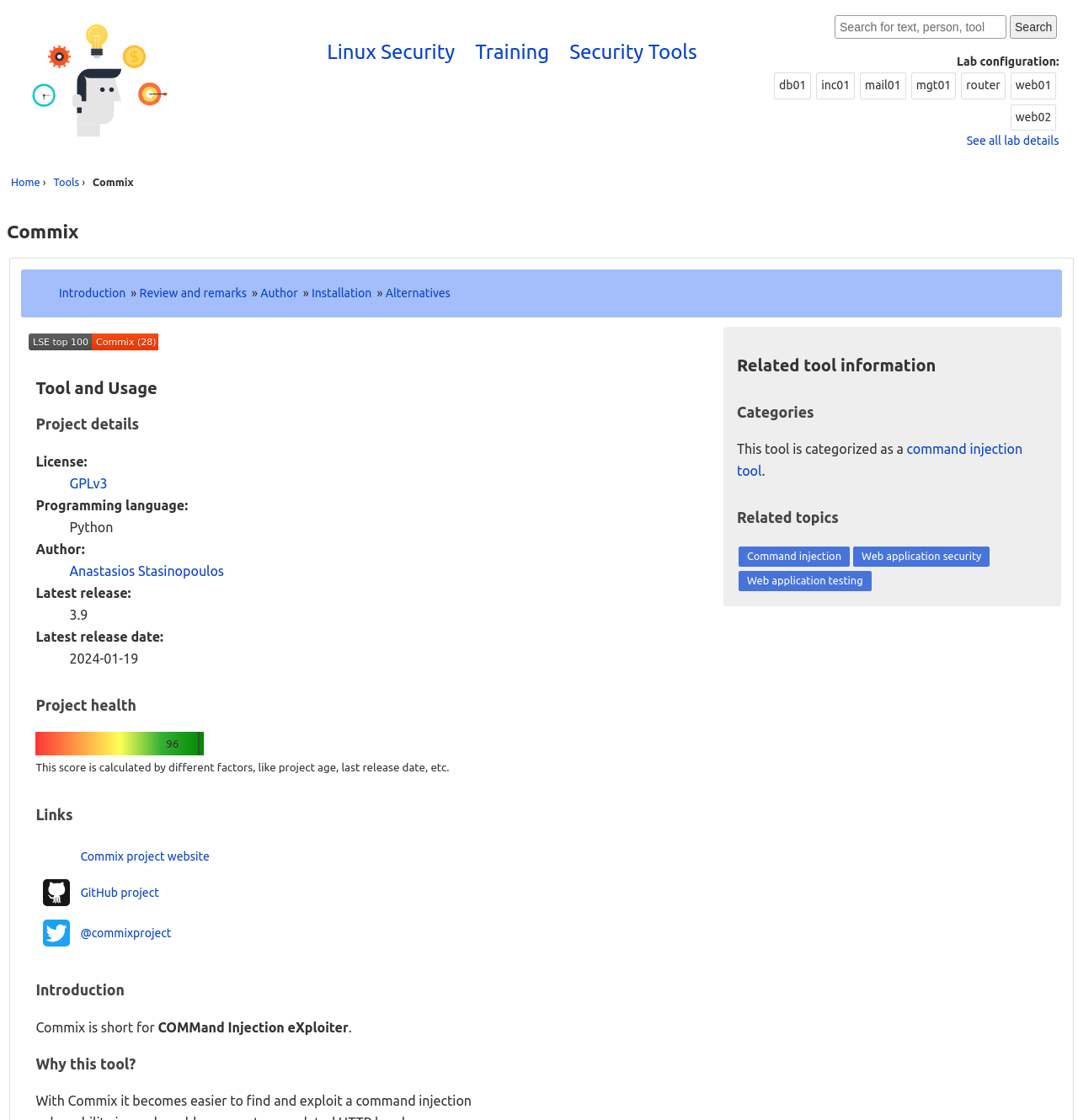What is the latest release date of the Commix project?
Provide a comprehensive and detailed answer to the question.

I found the answer by looking at the 'Project details' section, which lists the latest release date of the Commix project as '2024-01-19', as indicated by the time element.